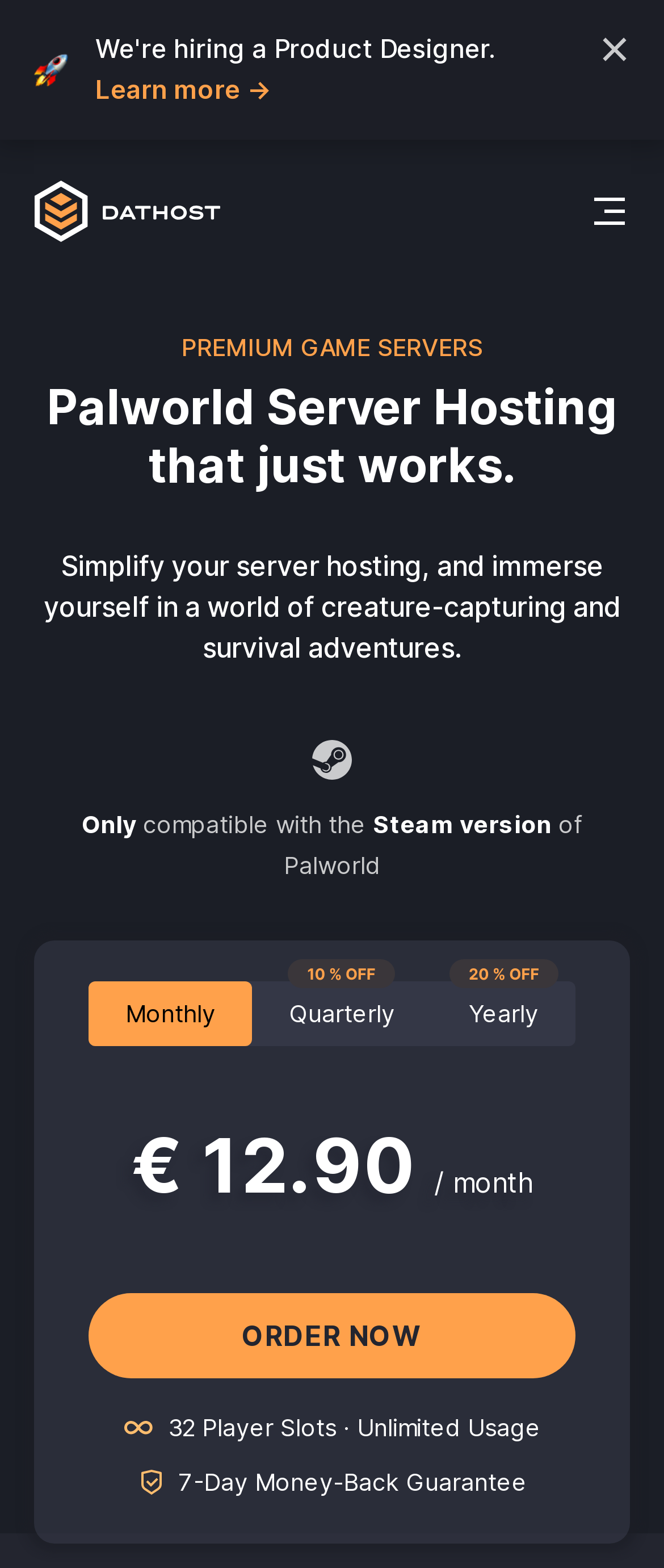What is the discount offered for quarterly subscription?
Relying on the image, give a concise answer in one word or a brief phrase.

20% OFF